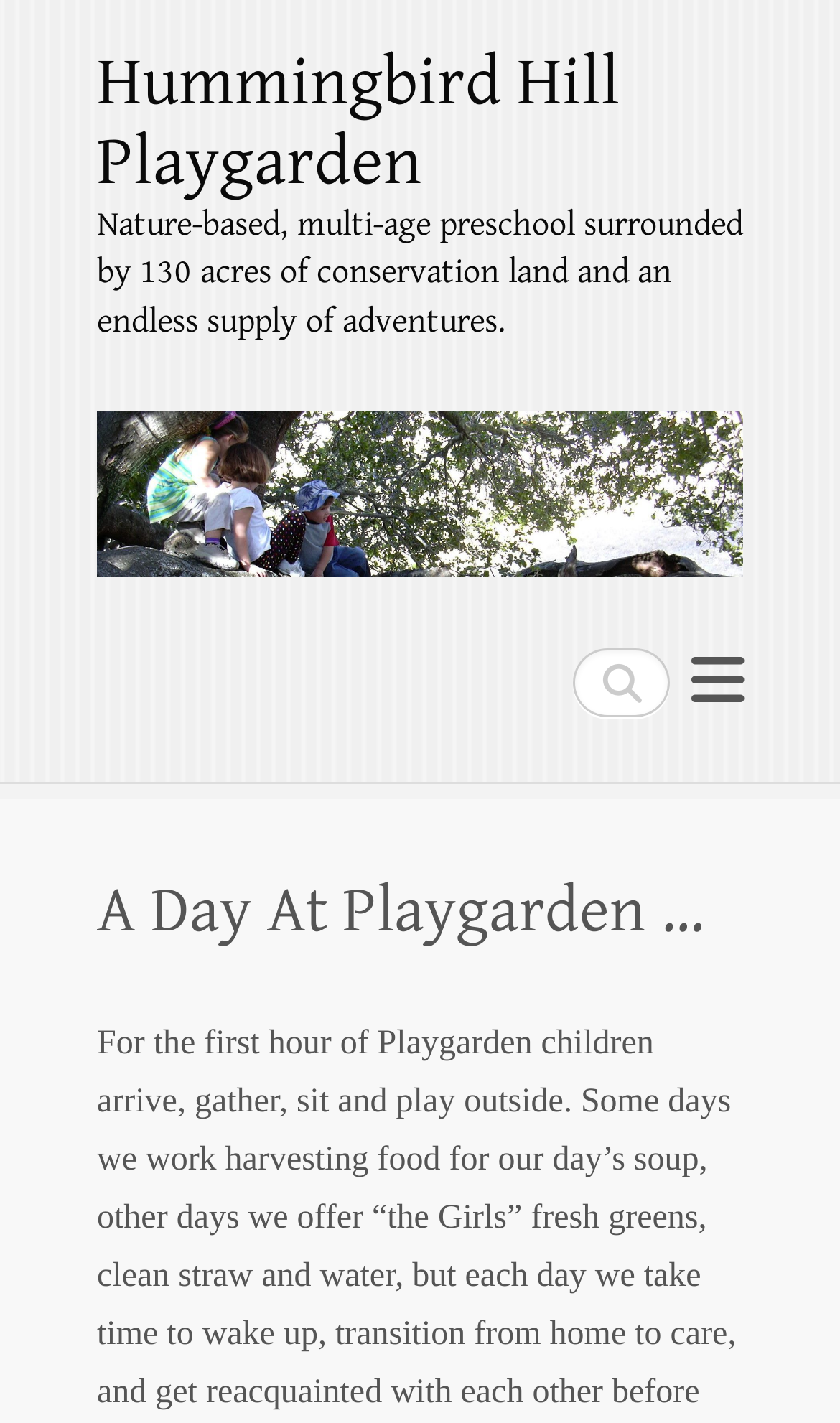From the webpage screenshot, predict the bounding box coordinates (top-left x, top-left y, bottom-right x, bottom-right y) for the UI element described here: Hummingbird Hill Playgarden

[0.115, 0.03, 0.885, 0.142]